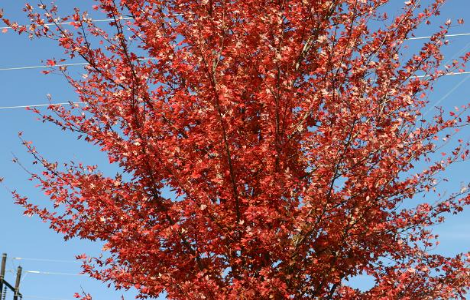Describe all significant details and elements found in the image.

The image showcases a vibrant Red Maple tree (Acer rubrum) in full autumn display, its leaves ablaze with striking red hues against a clear blue sky. This species is highlighted as a large canopy tree, renowned for its breathtaking fall colors and adaptability, making it a favorite in landscaping. The tree's arched branches extend outward, displaying a dense cluster of fiery foliage that contrasts beautifully with the serene background. This exemplar of the Red Maple is particularly poignant, as it's showcased in the context of a gardening newsletter emphasizing suitable planting options for the Georgia region. The visual serves to inspire gardeners with insights on tree selection, particularly during the fall planting season, when such trees thrive in the southern climate.